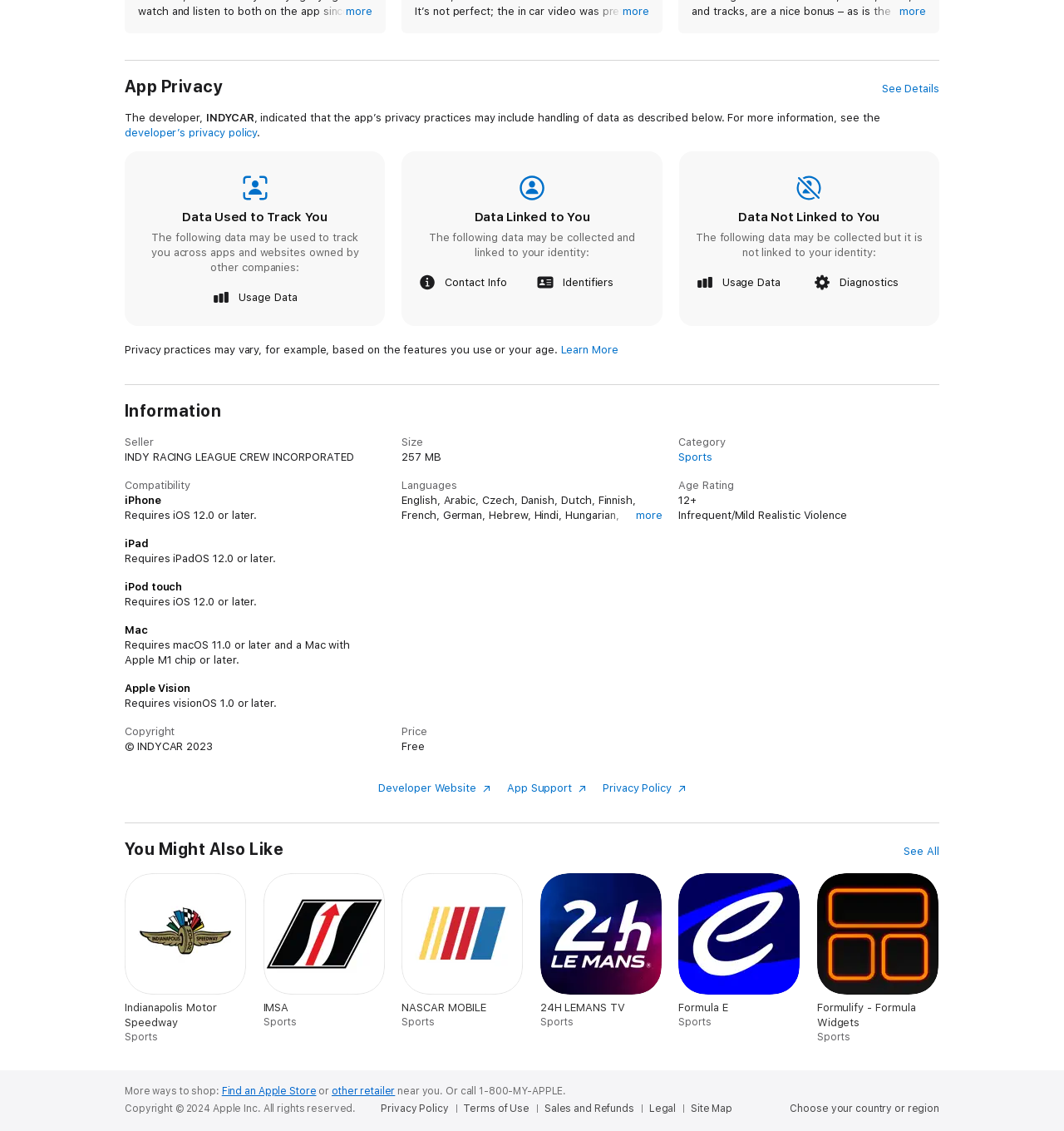Please find the bounding box coordinates (top-left x, top-left y, bottom-right x, bottom-right y) in the screenshot for the UI element described as follows: 24H LEMANS TV Sports

[0.508, 0.772, 0.623, 0.91]